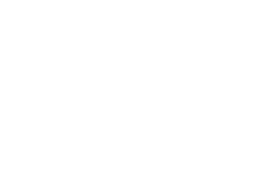Carefully examine the image and provide an in-depth answer to the question: Does the image accompany an article?

The caption states that the image serves to enhance an article discussing the impact of visual communication on digital marketing, illustrating concepts that help readers understand how effective visuals can dynamically influence marketing efforts in the digital landscape.